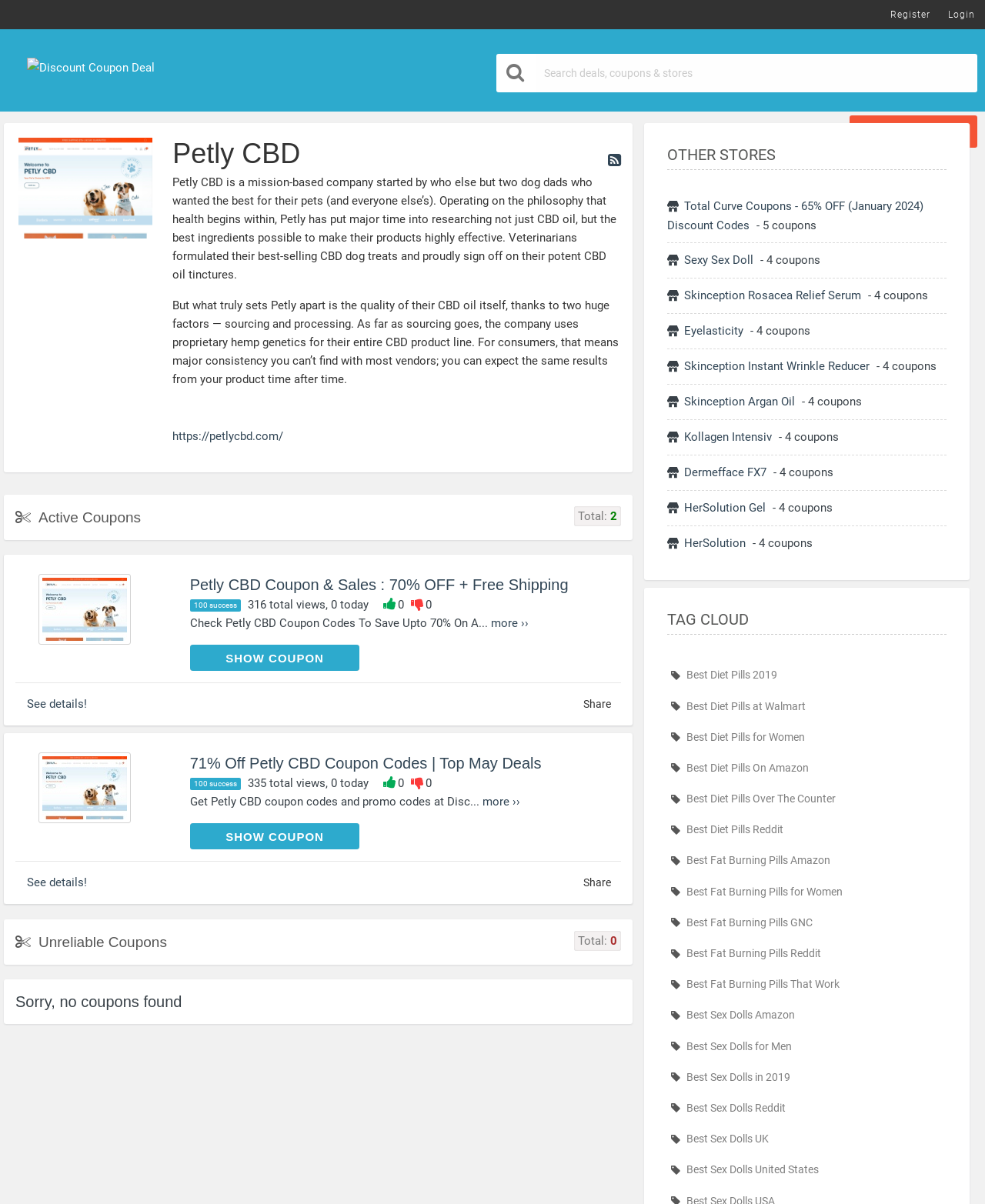Please identify the bounding box coordinates of the clickable area that will allow you to execute the instruction: "Click the 'Register' link".

[0.898, 0.003, 0.951, 0.022]